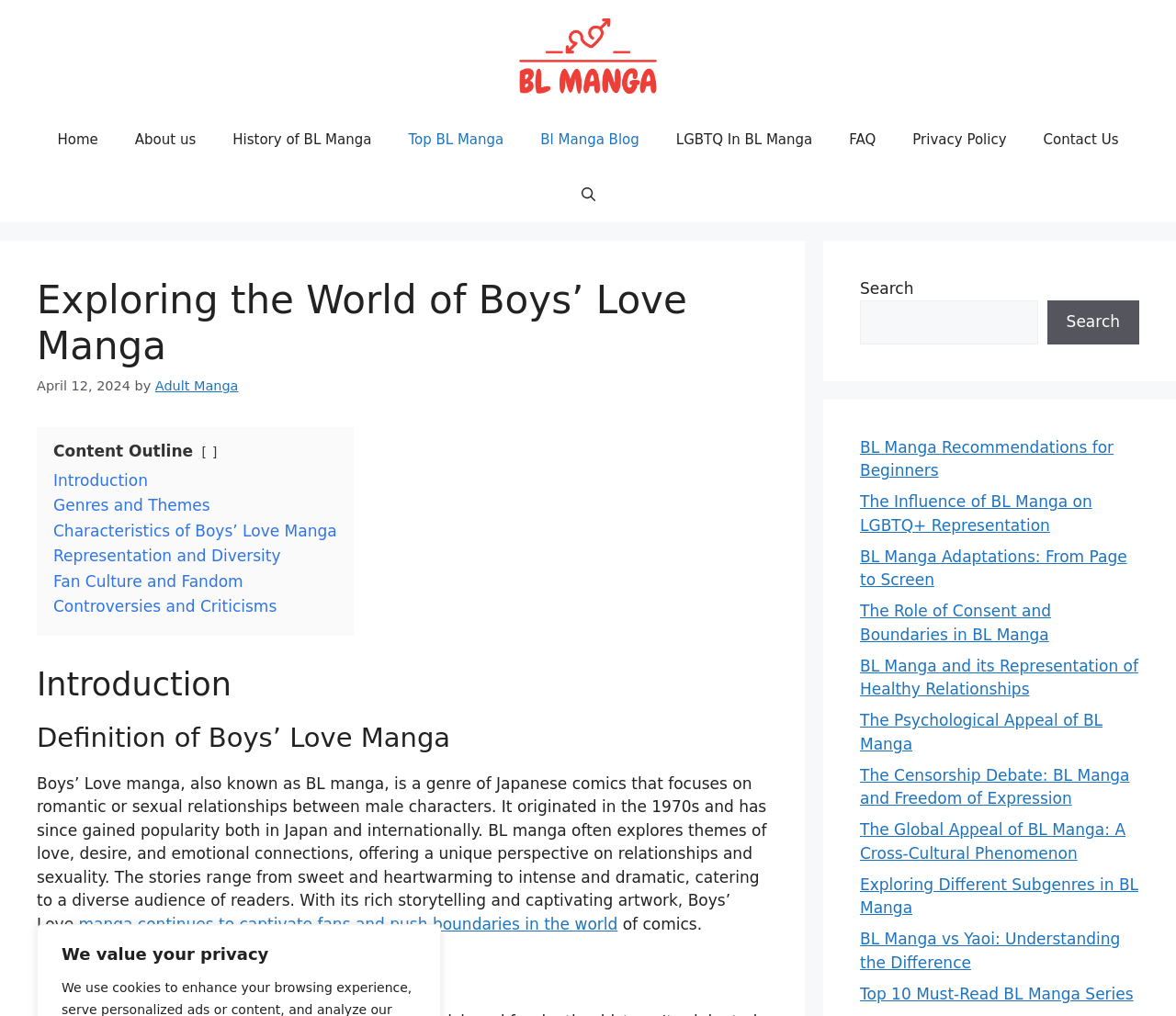Please mark the clickable region by giving the bounding box coordinates needed to complete this instruction: "Click on the 'Home' link".

[0.033, 0.11, 0.099, 0.164]